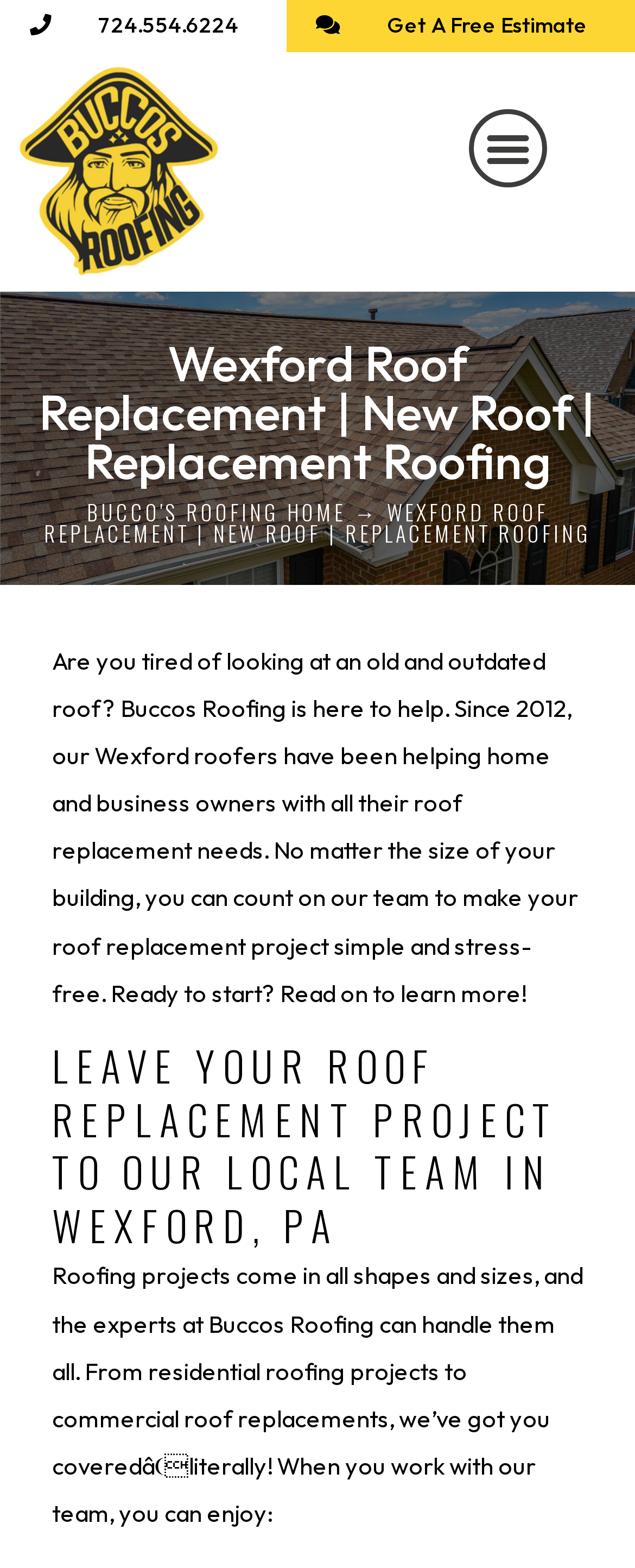Provide the bounding box coordinates of the UI element that matches the description: "No Comments".

None